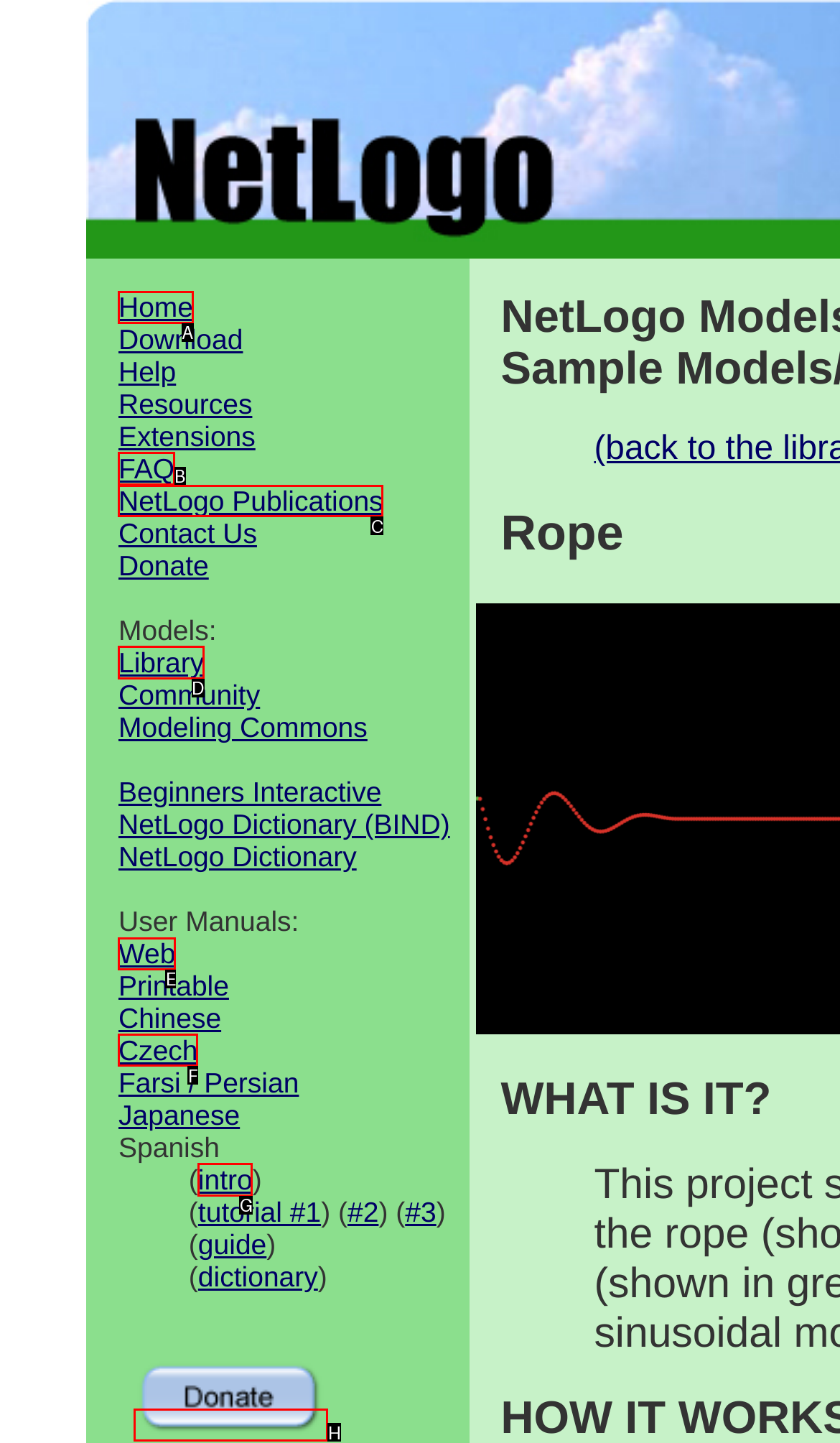Select the appropriate HTML element to click for the following task: Click on the 'Home' link
Answer with the letter of the selected option from the given choices directly.

A